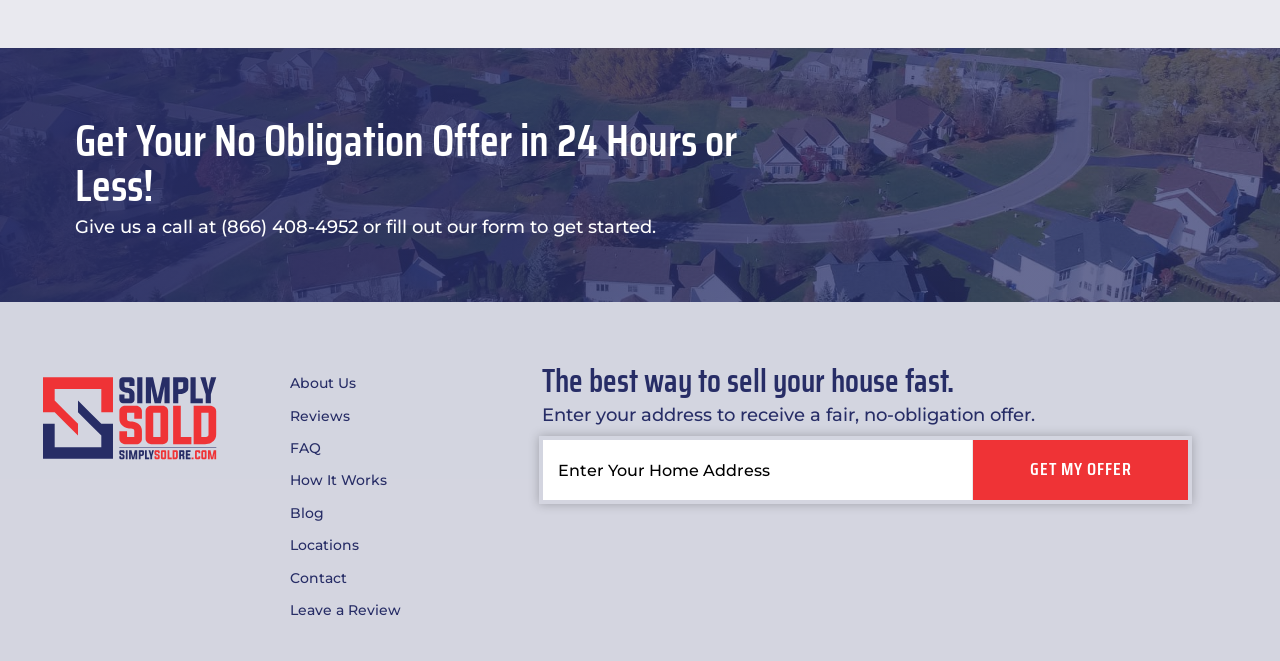Determine the bounding box coordinates of the target area to click to execute the following instruction: "Call the phone number."

[0.058, 0.327, 0.512, 0.361]